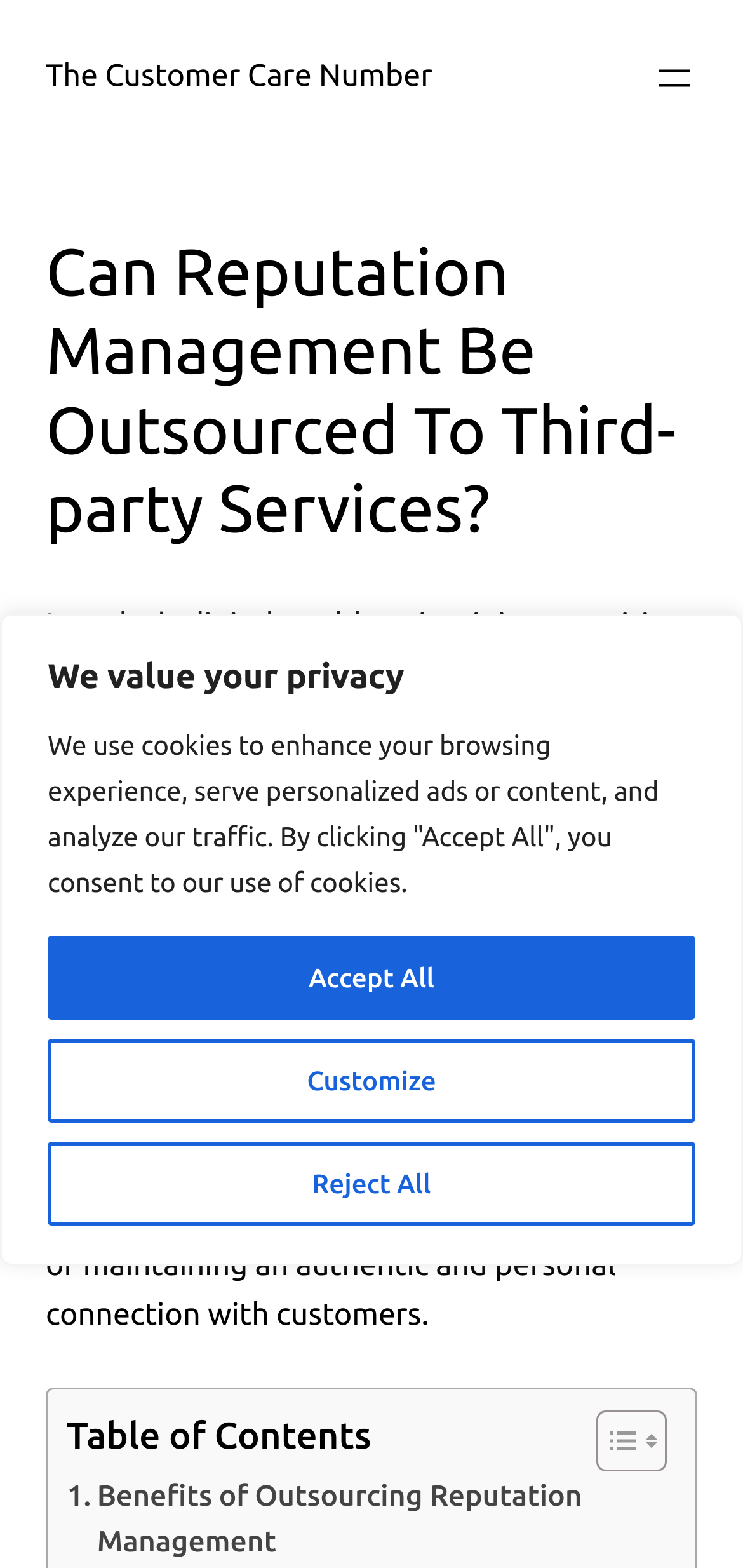Identify the bounding box for the element characterized by the following description: "Customize".

[0.064, 0.662, 0.936, 0.716]